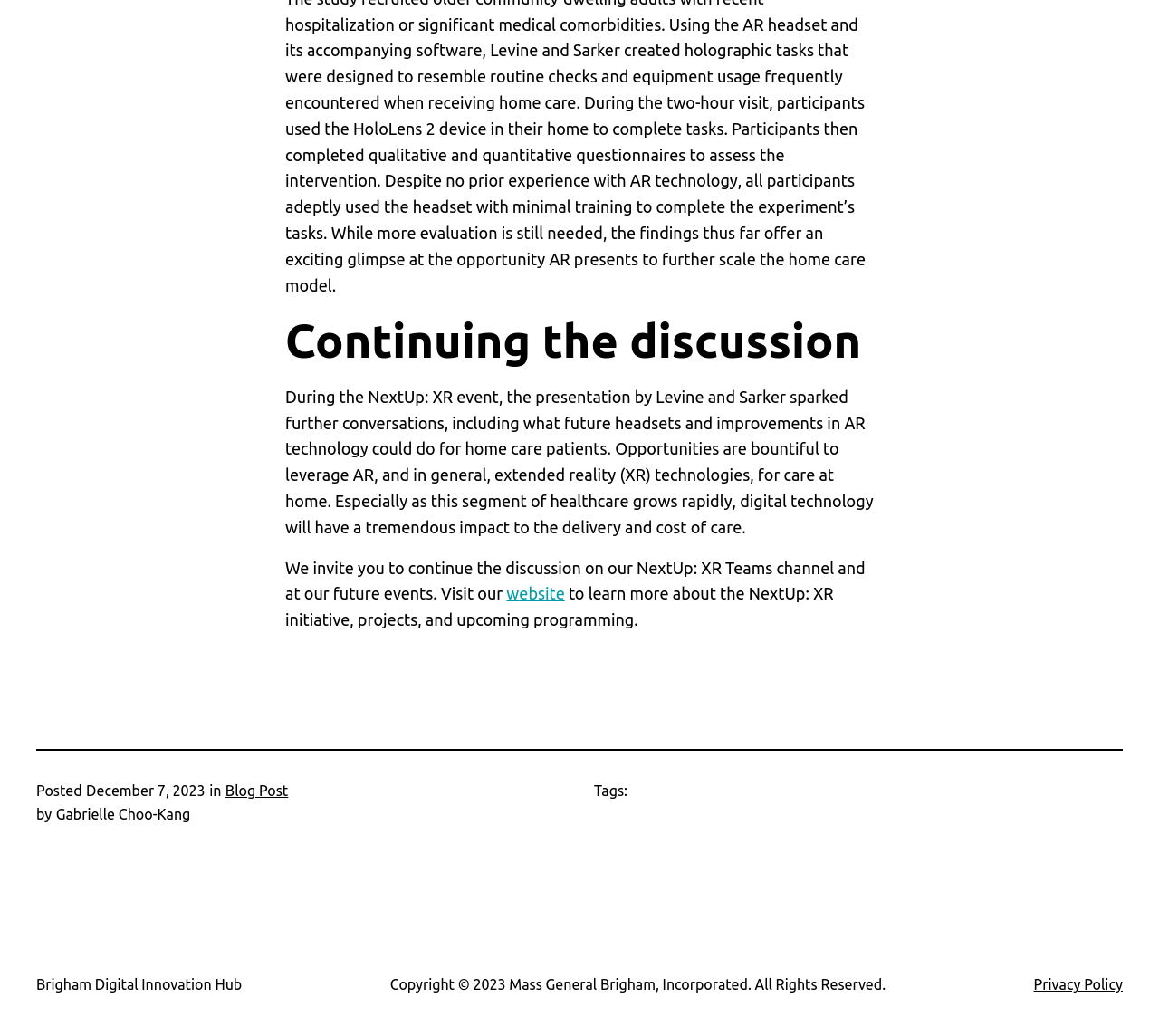From the image, can you give a detailed response to the question below:
What is the name of the organization that owns the copyright?

The name of the organization that owns the copyright is obtained from the StaticText element with the content 'Copyright © 2023 Mass General Brigham, Incorporated. All Rights Reserved.' which indicates that the copyright is owned by Mass General Brigham, Incorporated.